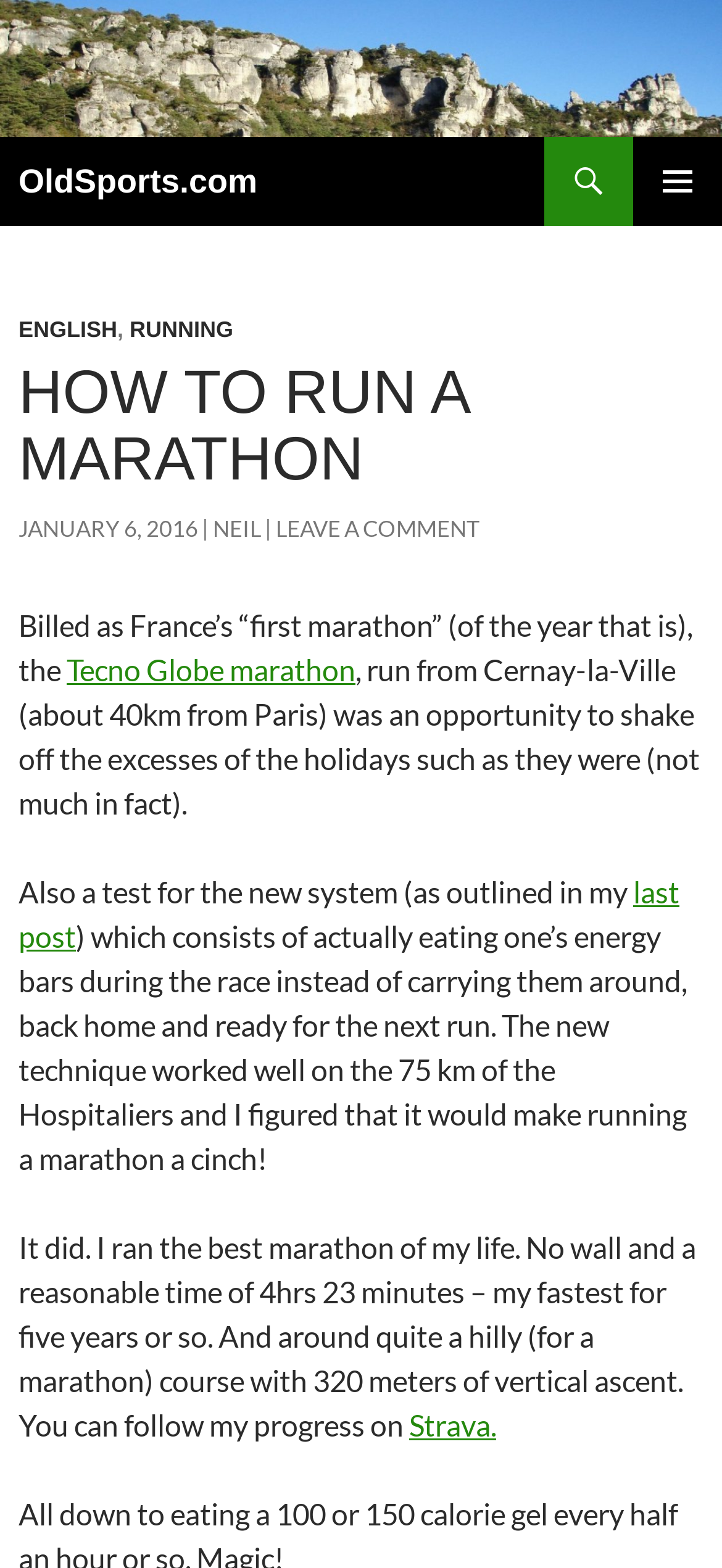Given the element description "Strava.", identify the bounding box of the corresponding UI element.

[0.567, 0.897, 0.687, 0.92]